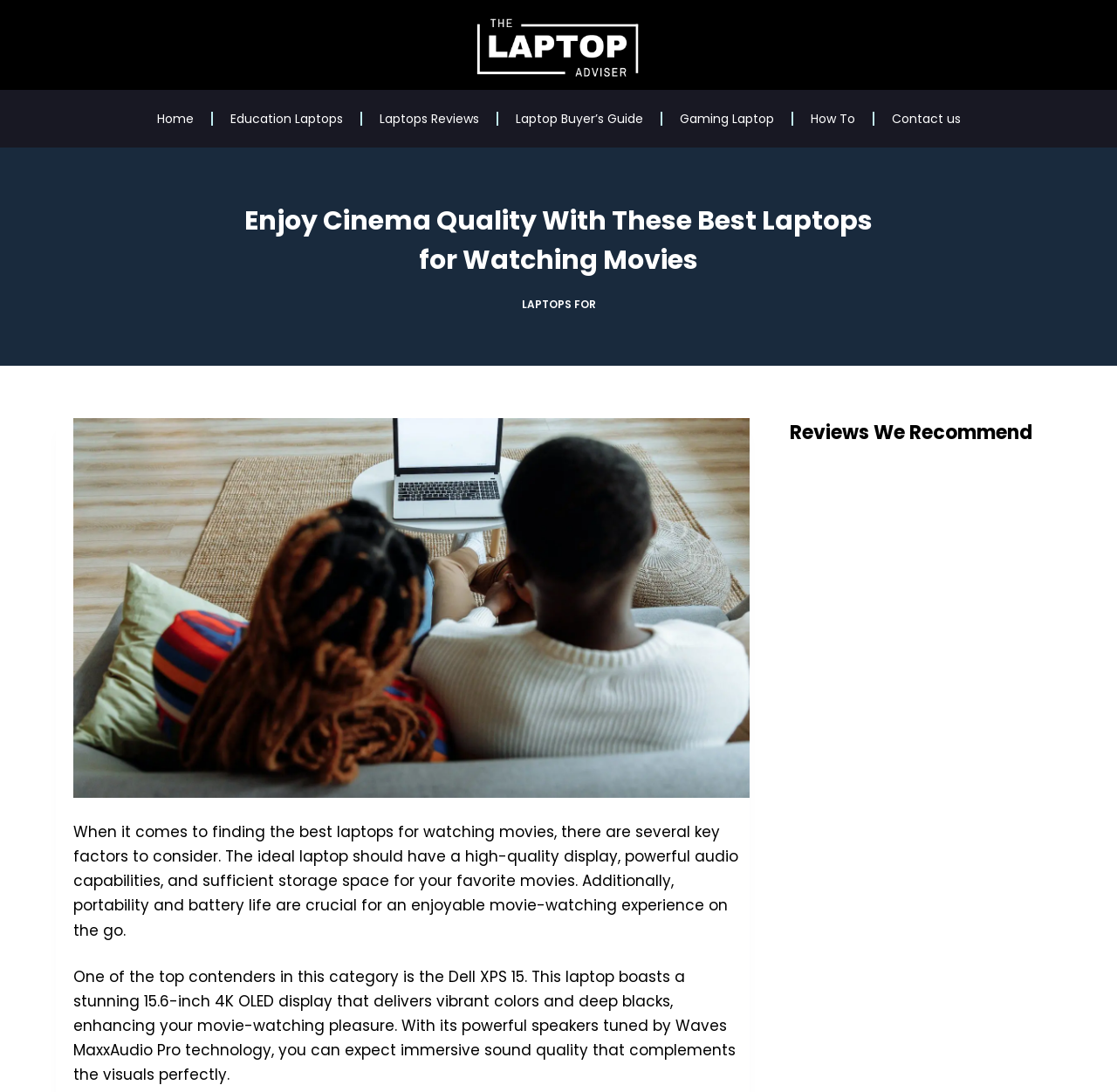Look at the image and answer the question in detail:
What is the purpose of portability and battery life in a laptop for watching movies?

The webpage mentions that portability and battery life are crucial for an enjoyable movie-watching experience on the go, implying that a laptop with good portability and battery life can provide a seamless movie-watching experience anywhere.